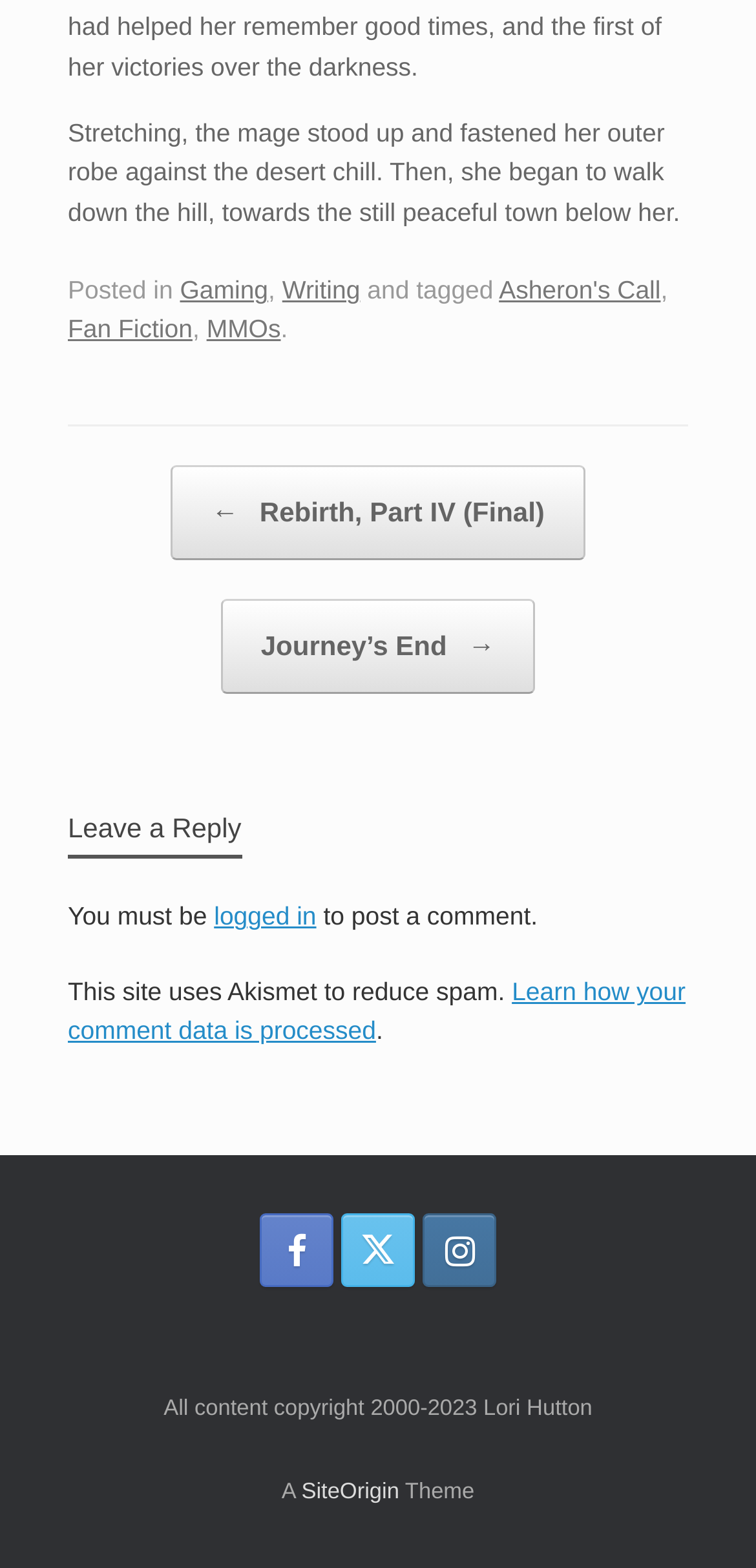Identify the coordinates of the bounding box for the element described below: "grey sealant". Return the coordinates as four float numbers between 0 and 1: [left, top, right, bottom].

None